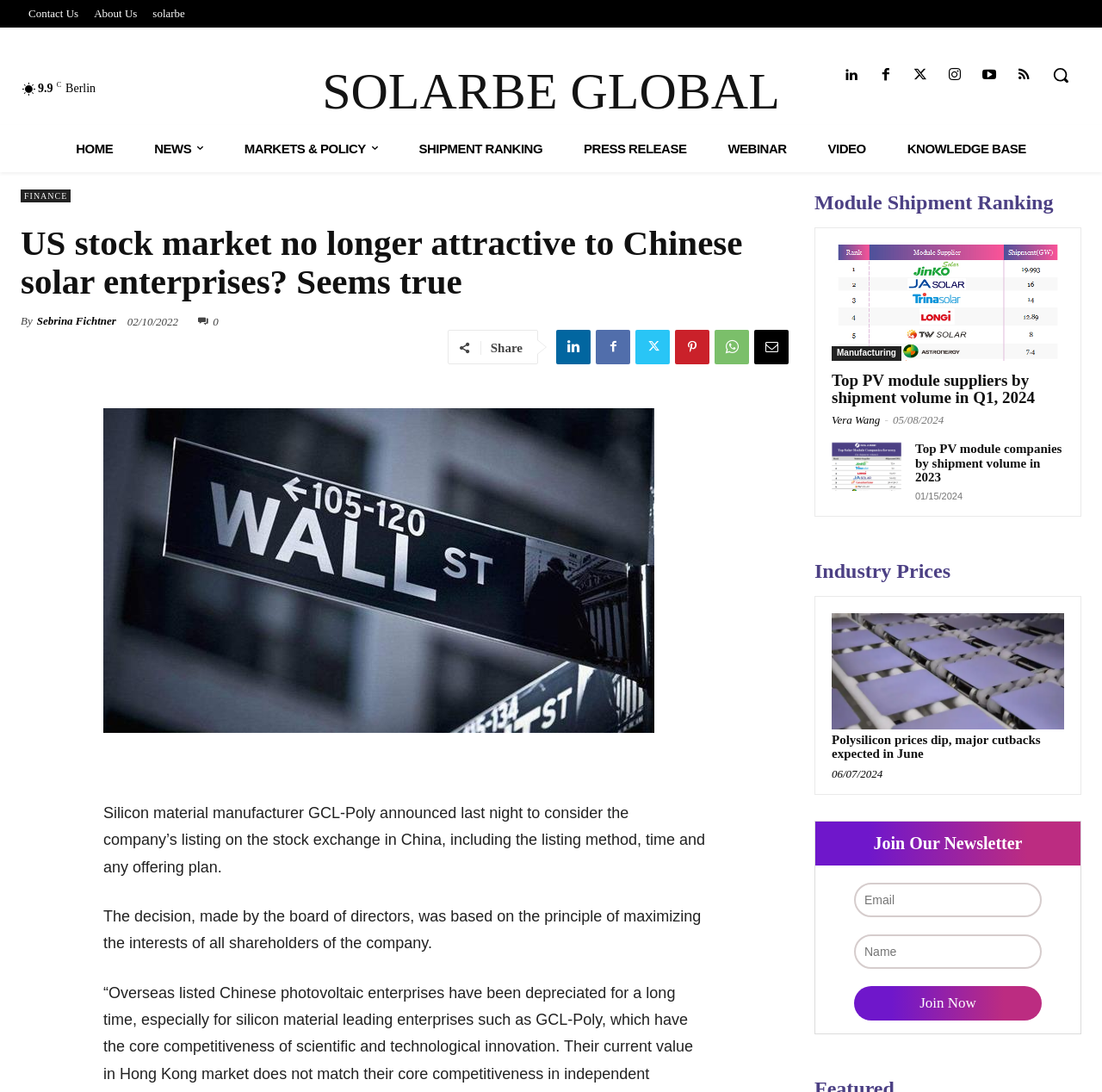Please determine the bounding box coordinates for the element that should be clicked to follow these instructions: "Read the news about US stock market".

[0.019, 0.205, 0.716, 0.276]